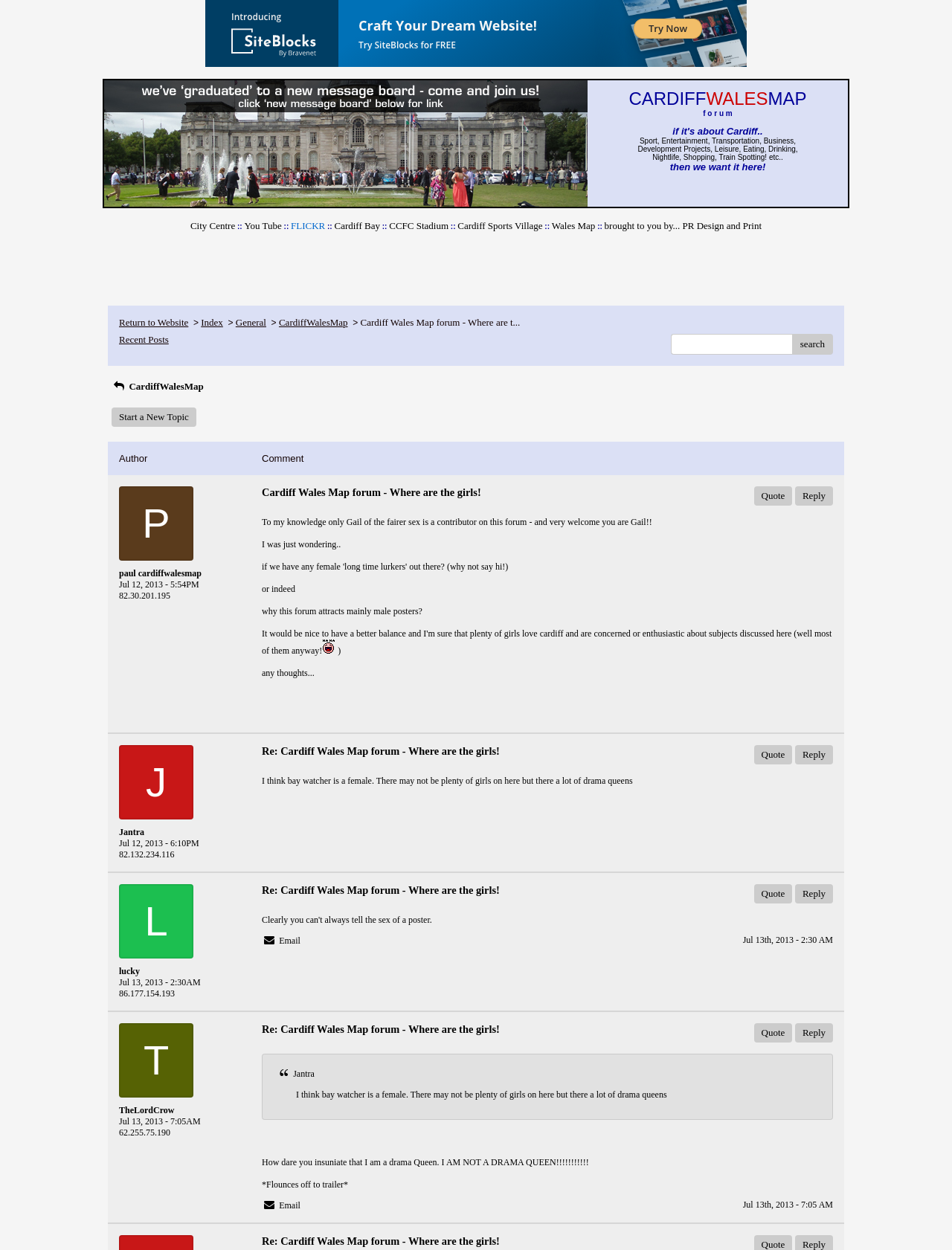Respond with a single word or phrase to the following question: How many links are there in the top navigation bar?

7